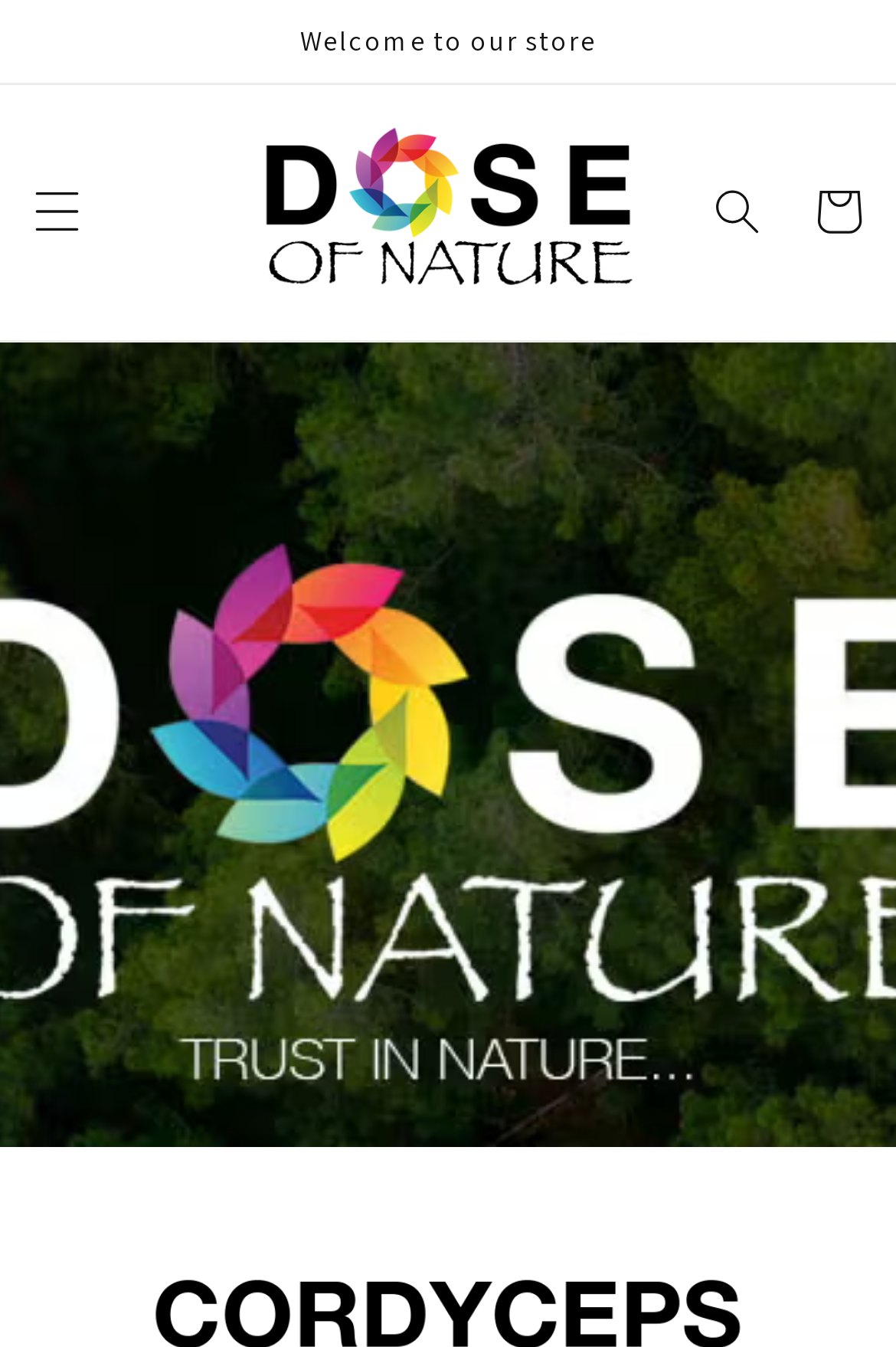Respond concisely with one word or phrase to the following query:
What is the text on the announcement region?

Welcome to our store